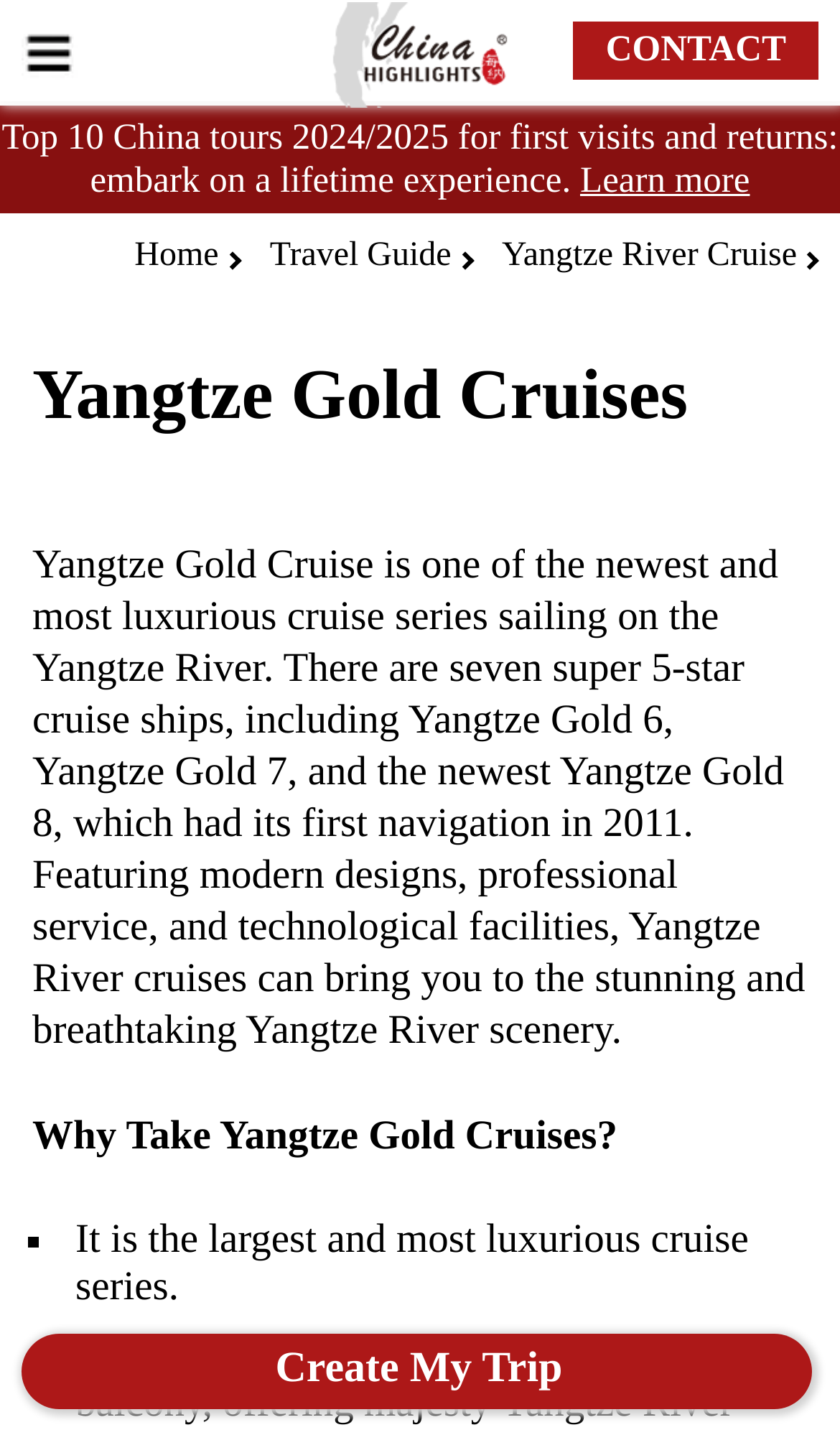Provide the bounding box coordinates of the section that needs to be clicked to accomplish the following instruction: "Learn more about China tours."

[0.691, 0.111, 0.893, 0.14]